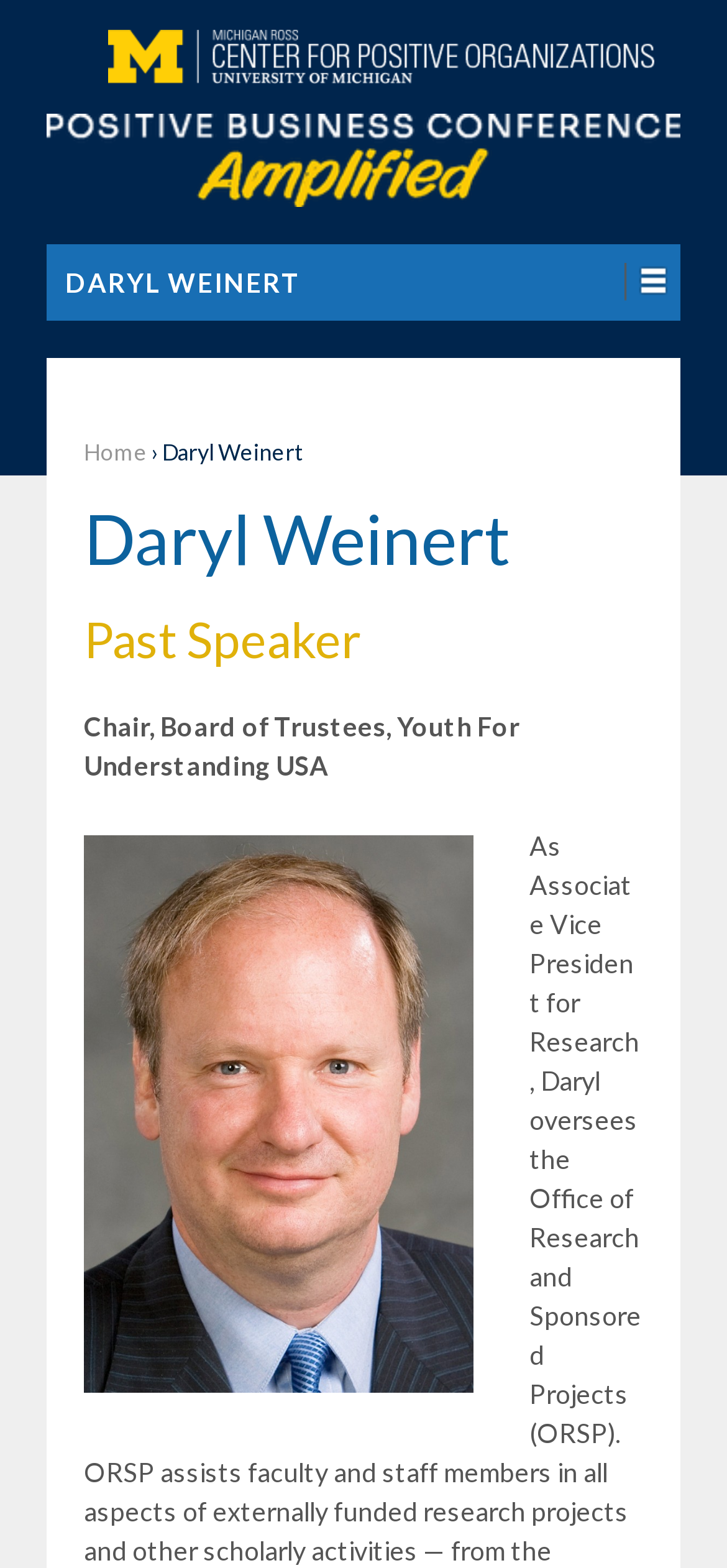Please reply to the following question using a single word or phrase: 
What is Daryl Weinert's role in Youth For Understanding USA?

Chair, Board of Trustees